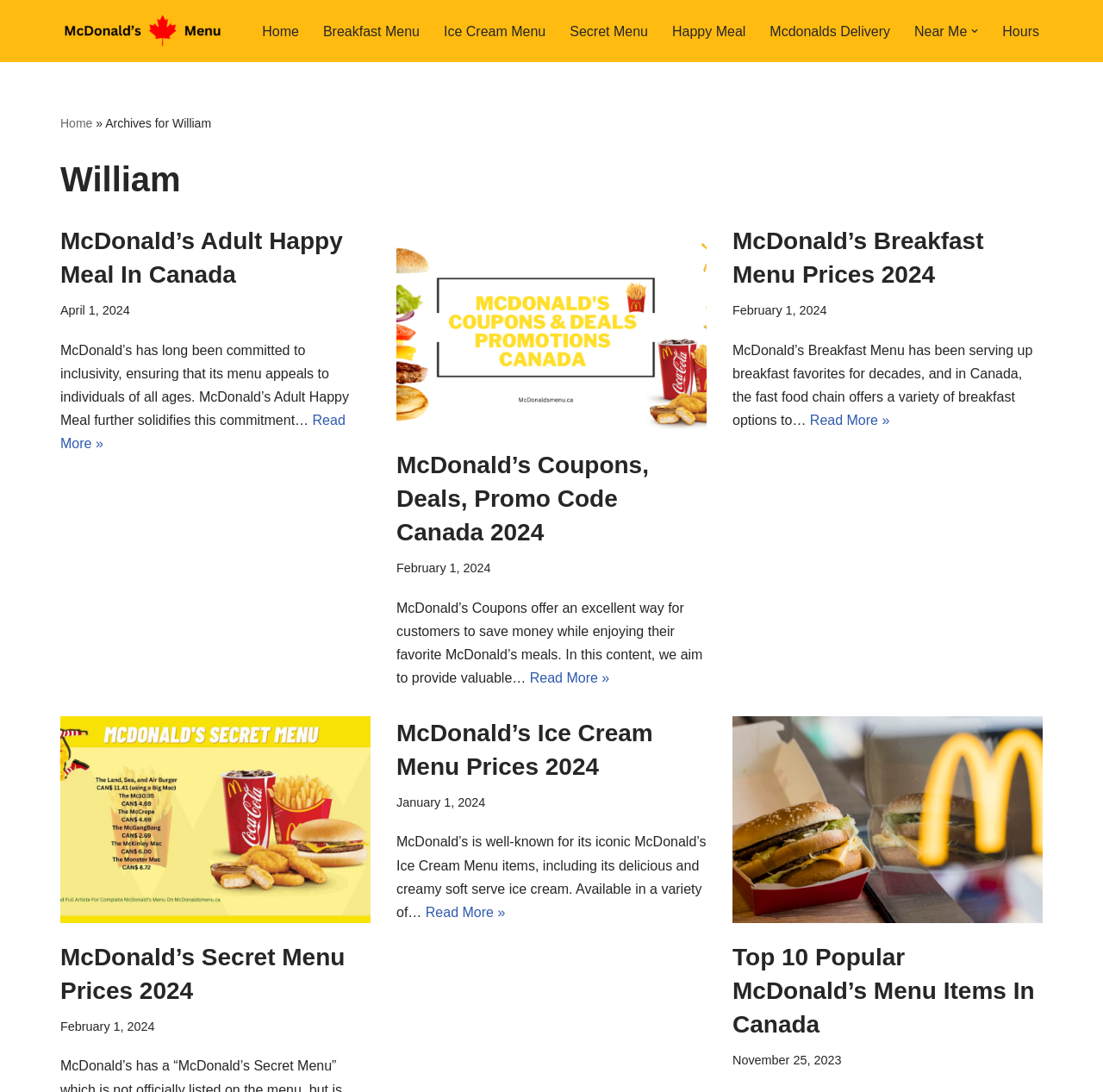Illustrate the webpage with a detailed description.

This webpage is about McDonald's menu prices in Canada, specifically featuring articles written by William. At the top, there is a "Skip to content" link, followed by the title "McDonalds Menu Prices Canada [2024 Updated]" and a primary navigation menu with links to "Home", "Breakfast Menu", "Ice Cream Menu", "Secret Menu", "Happy Meal", "Mcdonalds Delivery", "Near Me", and "Hours".

Below the navigation menu, there is a section with three articles. The first article is about McDonald's Adult Happy Meal in Canada, with a heading, a link to read more, and a brief description. The second article is about McDonald's coupons, deals, and promo codes in Canada for 2024, featuring an image, a heading, a link to read more, and a brief description. The third article is about McDonald's breakfast menu prices for 2024, with a heading, a link to read more, and a brief description.

Further down, there are more articles. One is about McDonald's secret menu prices for 2024, featuring an image, a heading, a link to read more, and a brief description. Another article is about McDonald's ice cream menu prices for 2024, with a heading, a link to read more, and a brief description. There is also an article about popular McDonald's menu items in Canada, featuring an image, a heading, a link to read more, and a brief description.

Throughout the webpage, there are timestamps indicating when each article was published, ranging from November 25, 2023, to April 1, 2024.